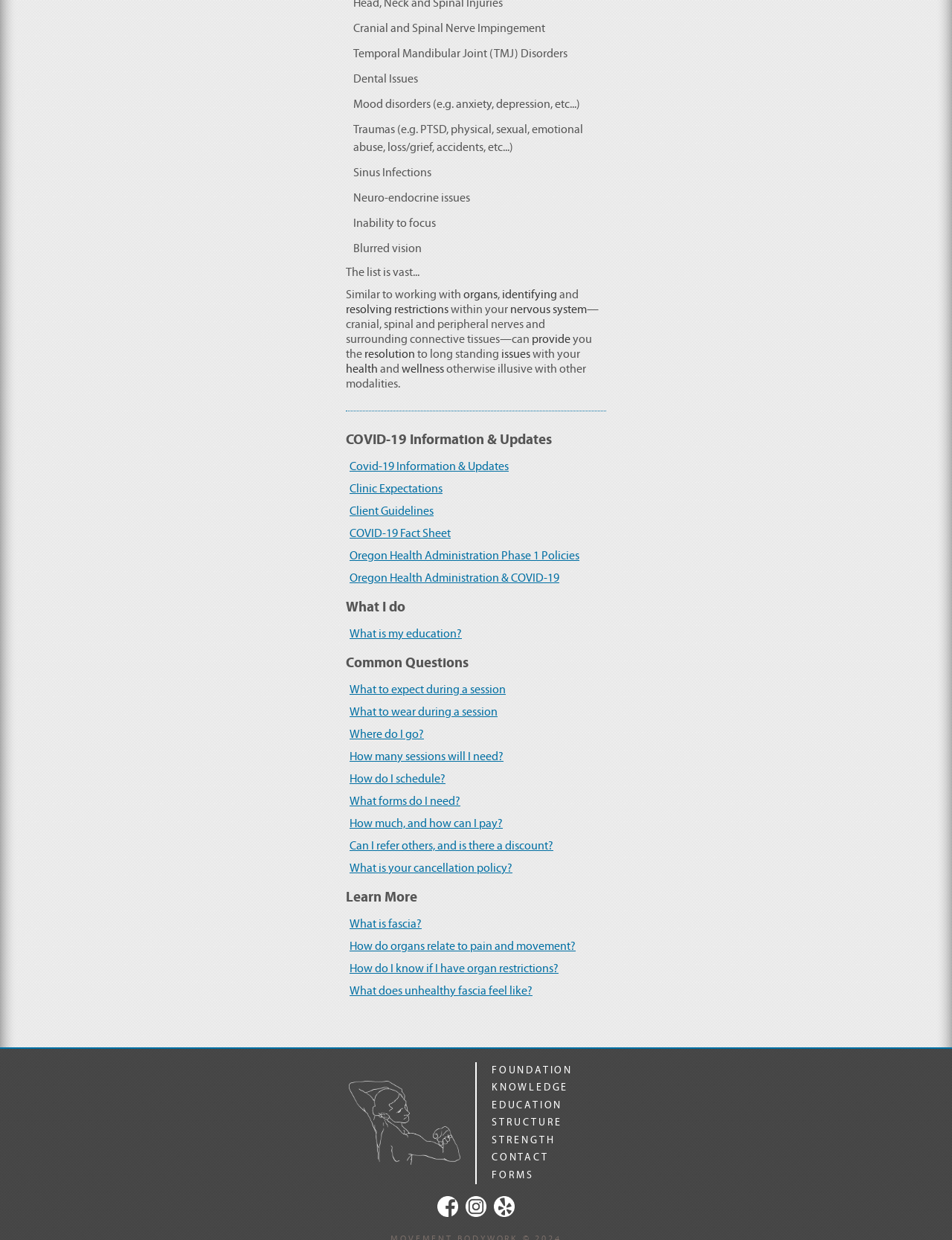Given the webpage screenshot, identify the bounding box of the UI element that matches this description: "Clinic Expectations".

[0.363, 0.386, 0.637, 0.404]